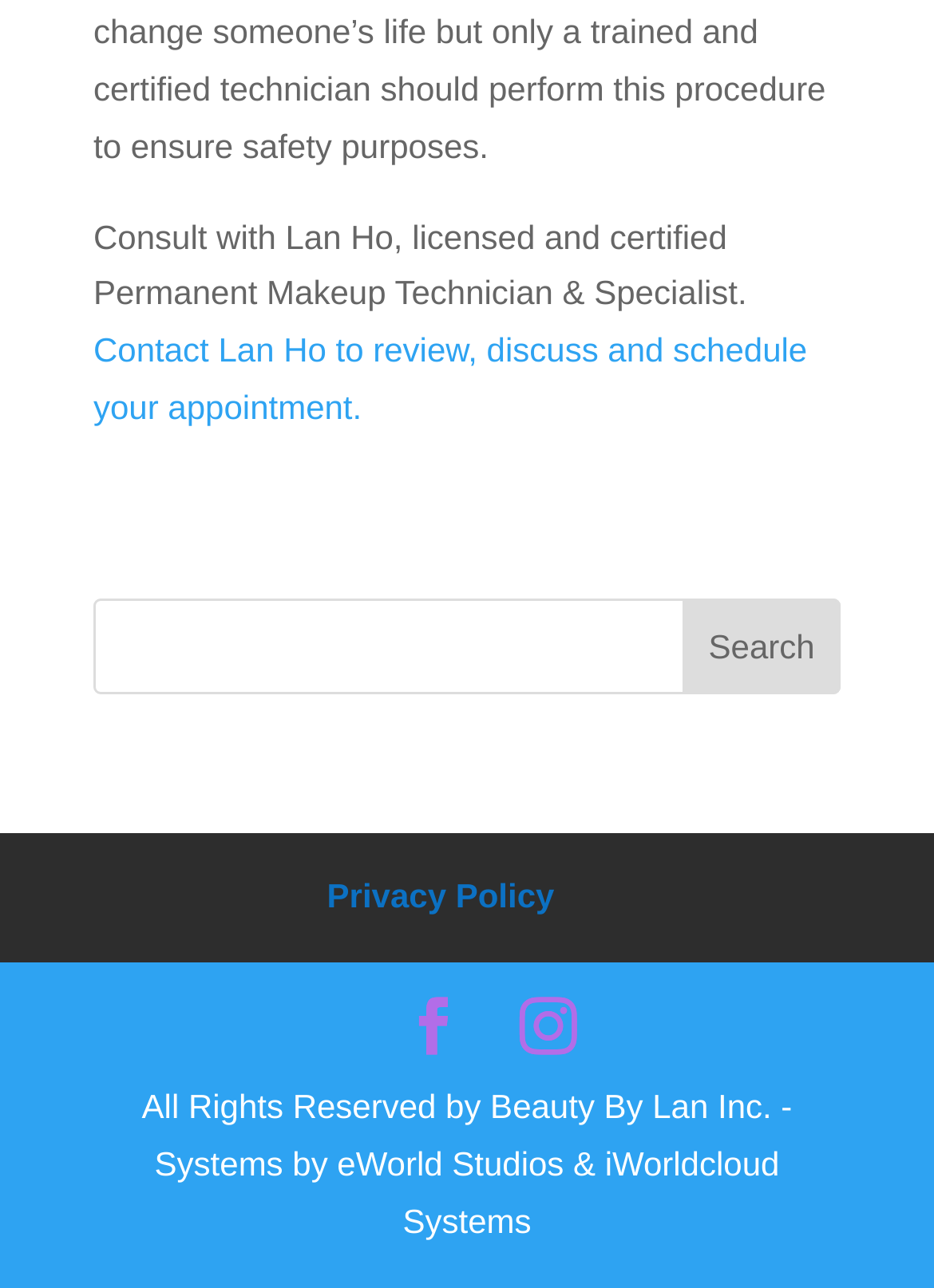Identify the bounding box coordinates for the UI element described as: "value="Search"".

[0.731, 0.464, 0.9, 0.539]